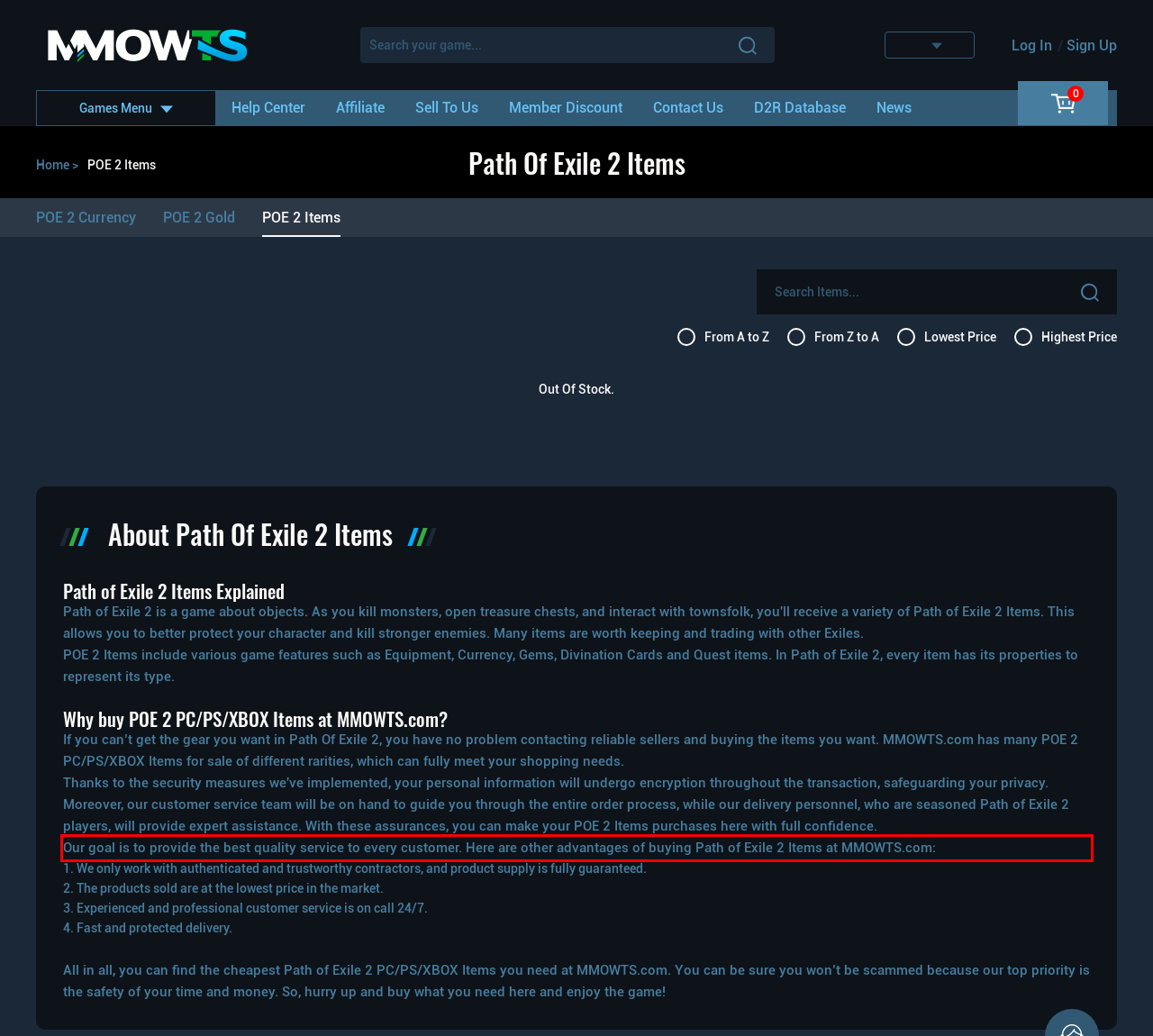Analyze the screenshot of the webpage and extract the text from the UI element that is inside the red bounding box.

Our goal is to provide the best quality service to every customer. Here are other advantages of buying Path of Exile 2 Items at MMOWTS.com: